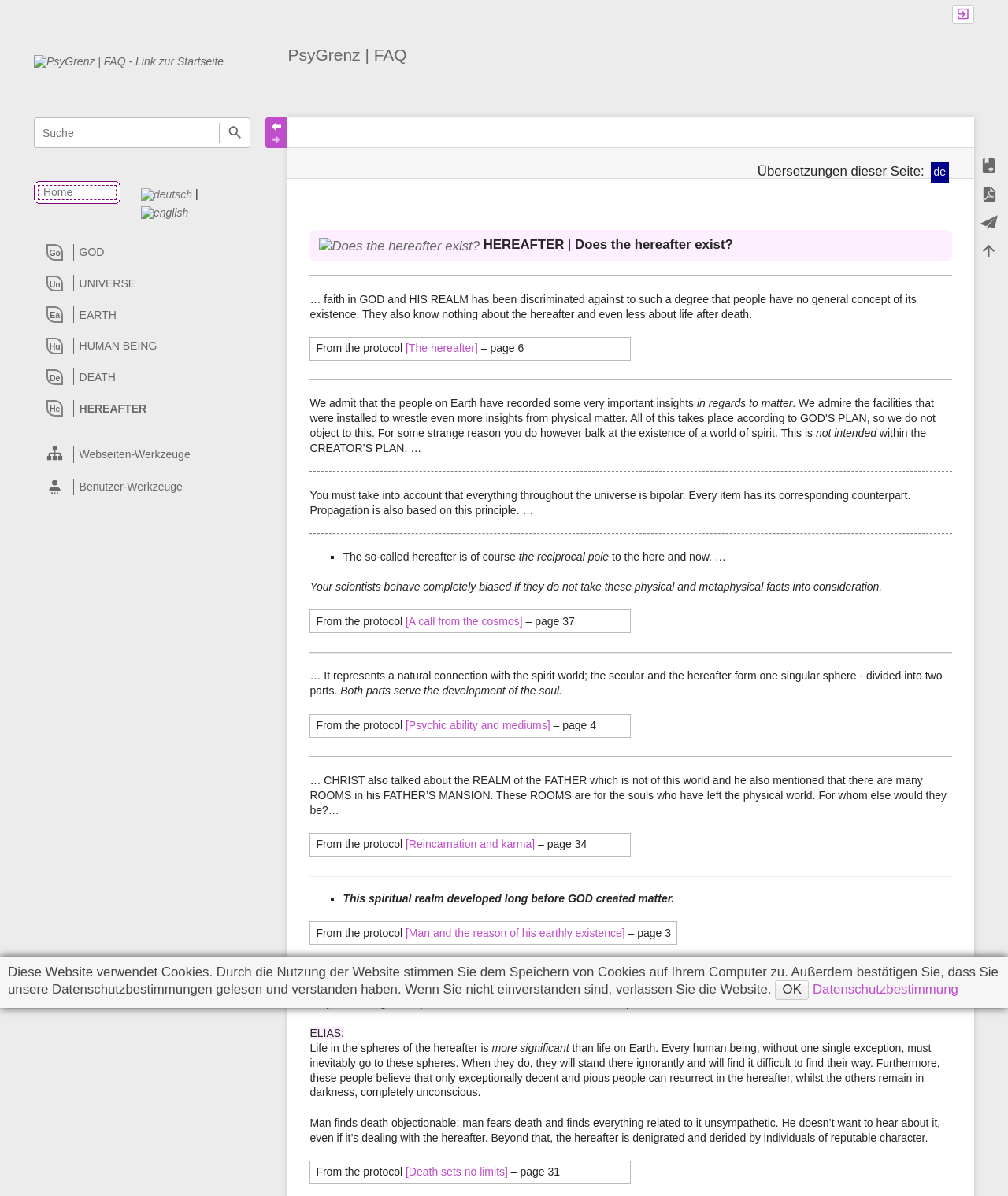Find the bounding box of the element with the following description: "parent_node: Suche name="q" placeholder="Suche" title="[F]"". The coordinates must be four float numbers between 0 and 1, formatted as [left, top, right, bottom].

[0.034, 0.098, 0.248, 0.124]